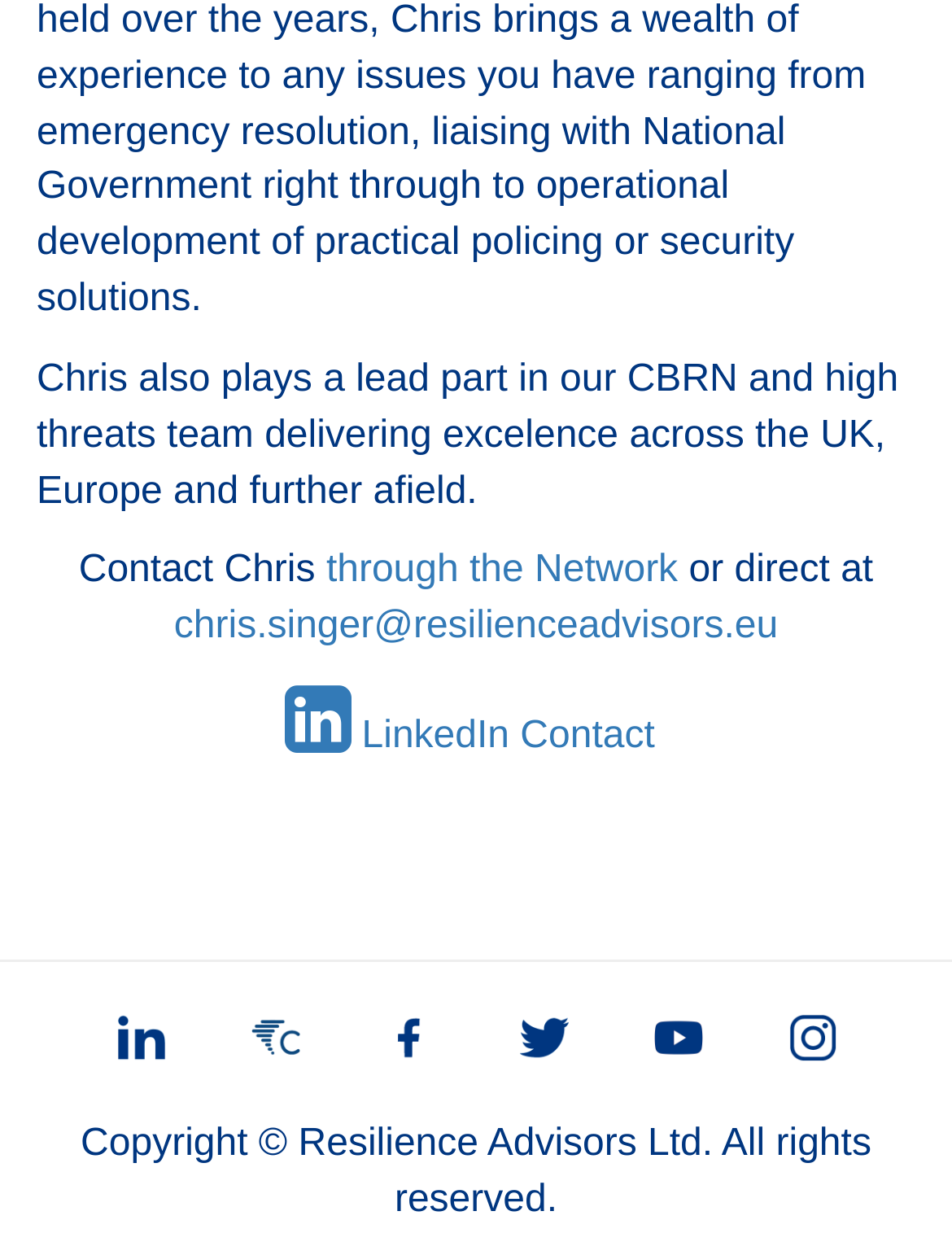How can Chris be contacted?
Please provide a detailed answer to the question.

The webpage provides two ways to contact Chris: through the Network, which is a link, and direct email, which is also a link with Chris's email address. This information can be obtained from the StaticText elements and links on the webpage.